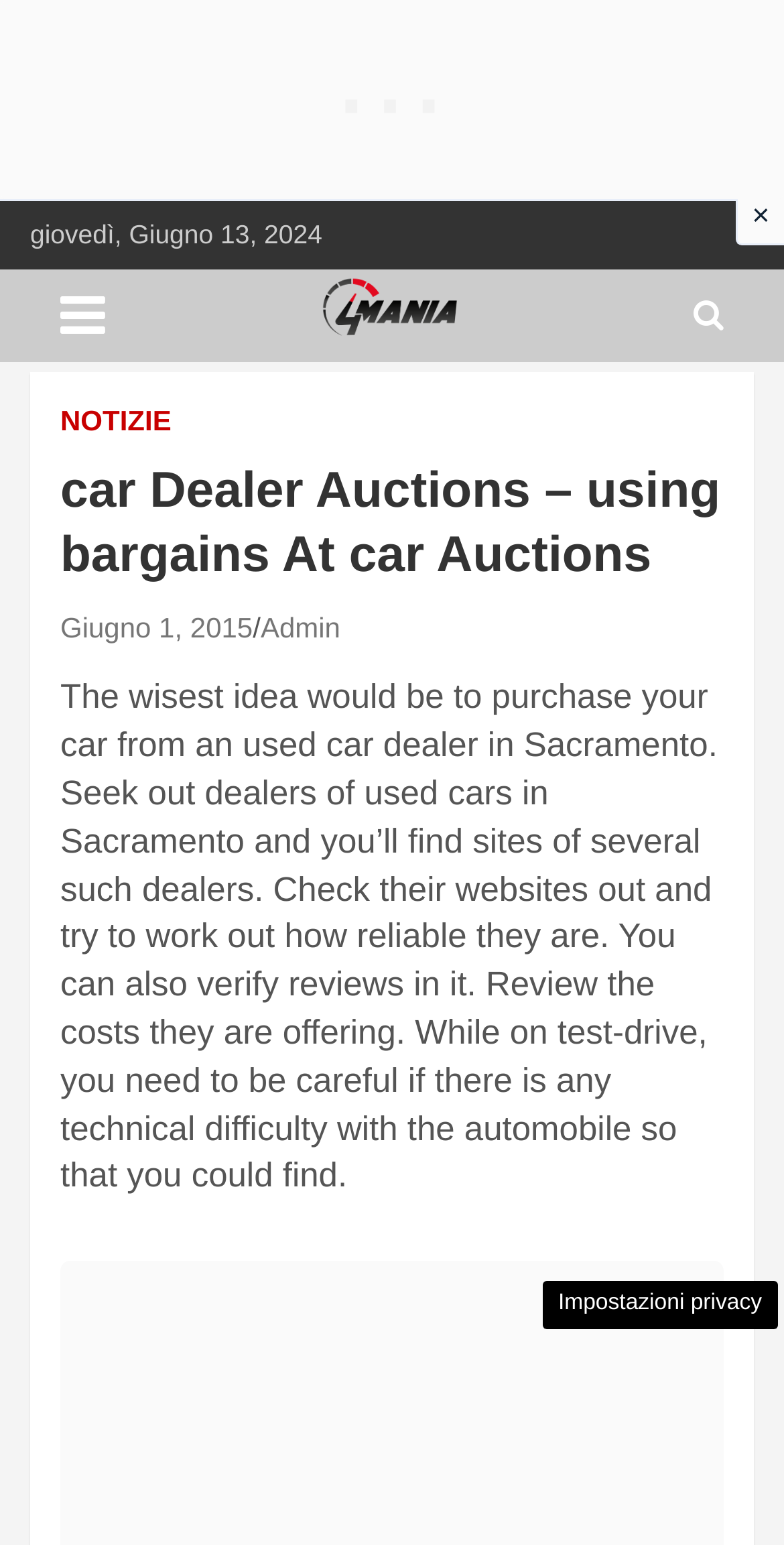Provide the bounding box coordinates for the specified HTML element described in this description: "Admin". The coordinates should be four float numbers ranging from 0 to 1, in the format [left, top, right, bottom].

[0.332, 0.395, 0.434, 0.416]